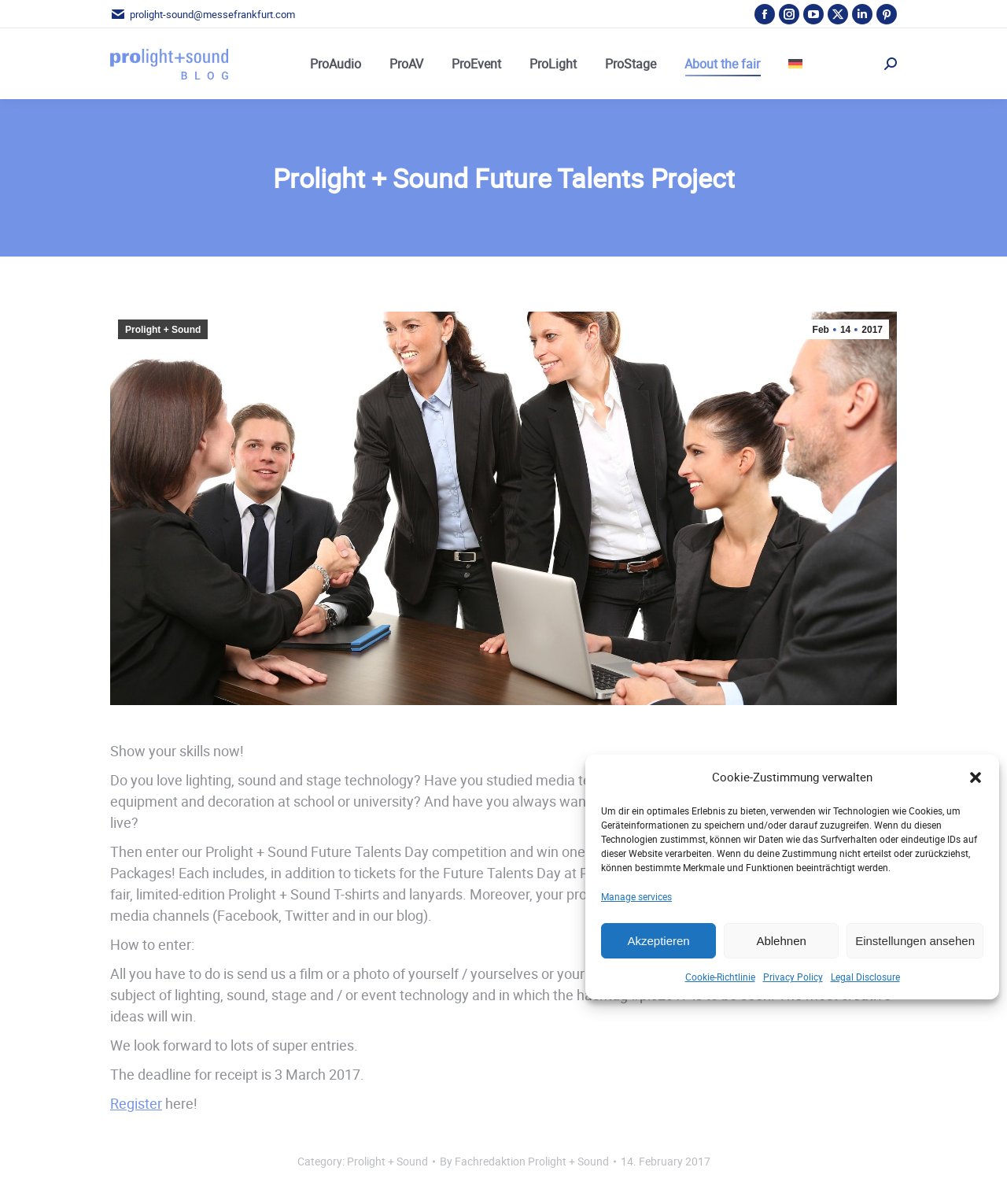Determine the bounding box coordinates of the clickable element necessary to fulfill the instruction: "Visit the Facebook page". Provide the coordinates as four float numbers within the 0 to 1 range, i.e., [left, top, right, bottom].

[0.749, 0.003, 0.77, 0.02]